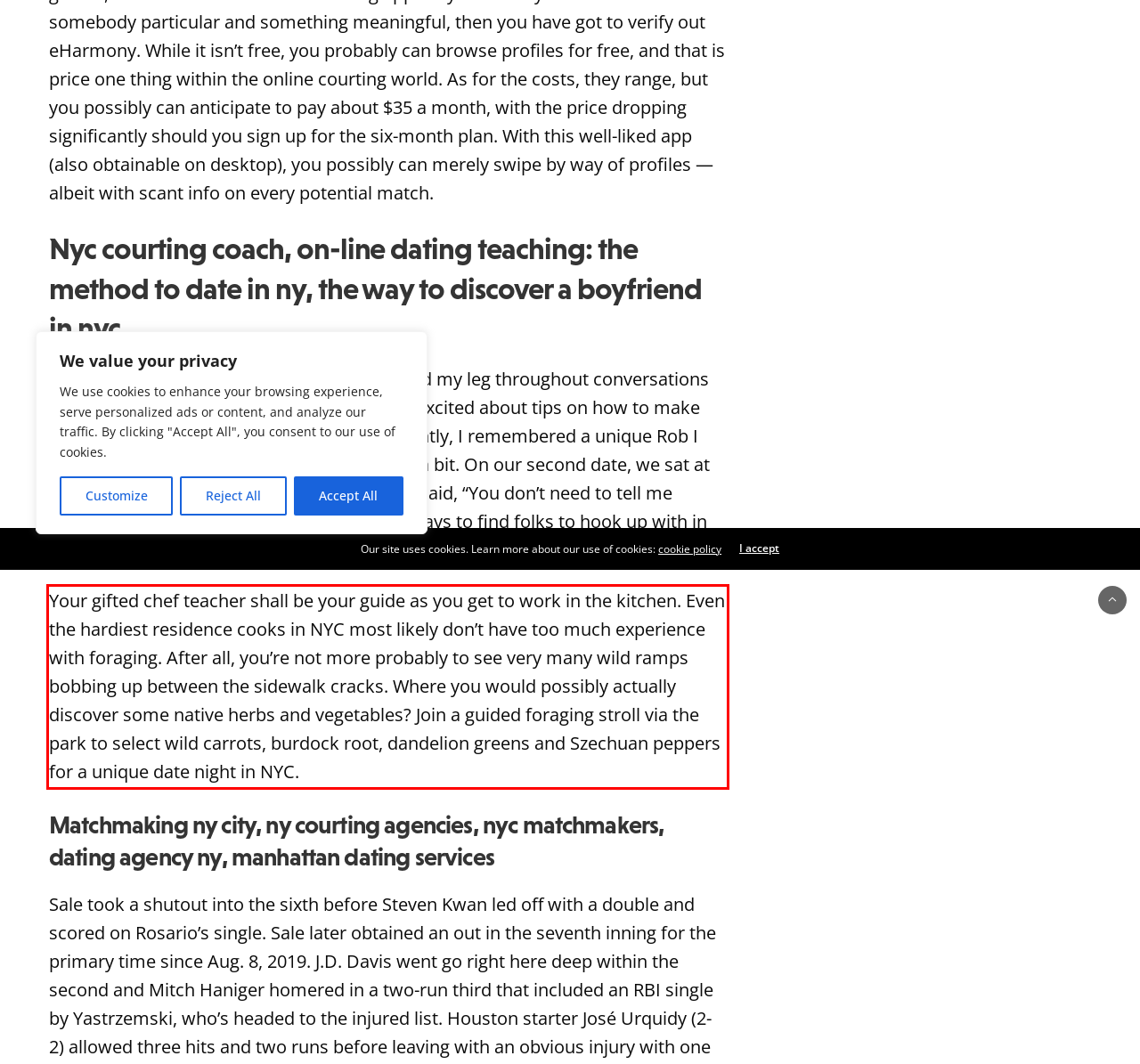Please extract the text content from the UI element enclosed by the red rectangle in the screenshot.

Your gifted chef teacher shall be your guide as you get to work in the kitchen. Even the hardiest residence cooks in NYC most likely don’t have too much experience with foraging. After all, you’re not more probably to see very many wild ramps bobbing up between the sidewalk cracks. Where you would possibly actually discover some native herbs and vegetables? Join a guided foraging stroll via the park to select wild carrots, burdock root, dandelion greens and Szechuan peppers for a unique date night in NYC.